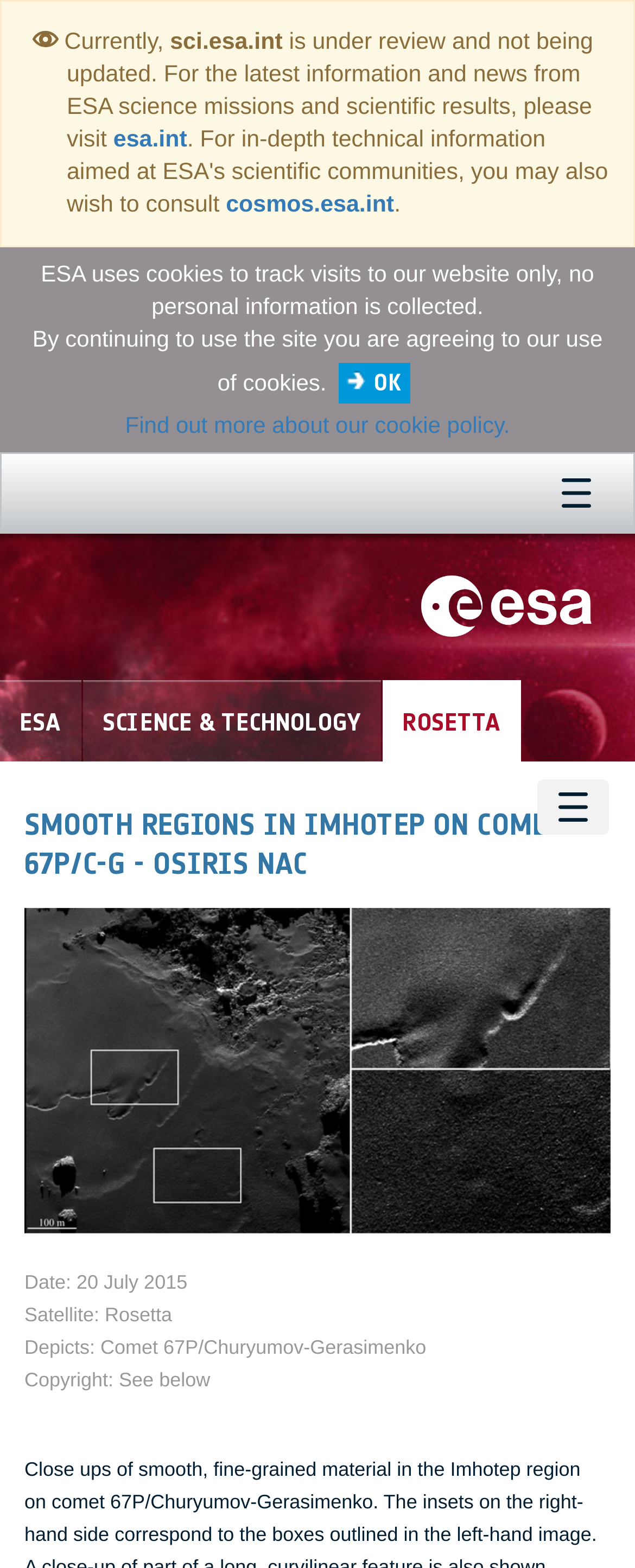Answer the question using only one word or a concise phrase: What is the date of the event?

20 July 2015